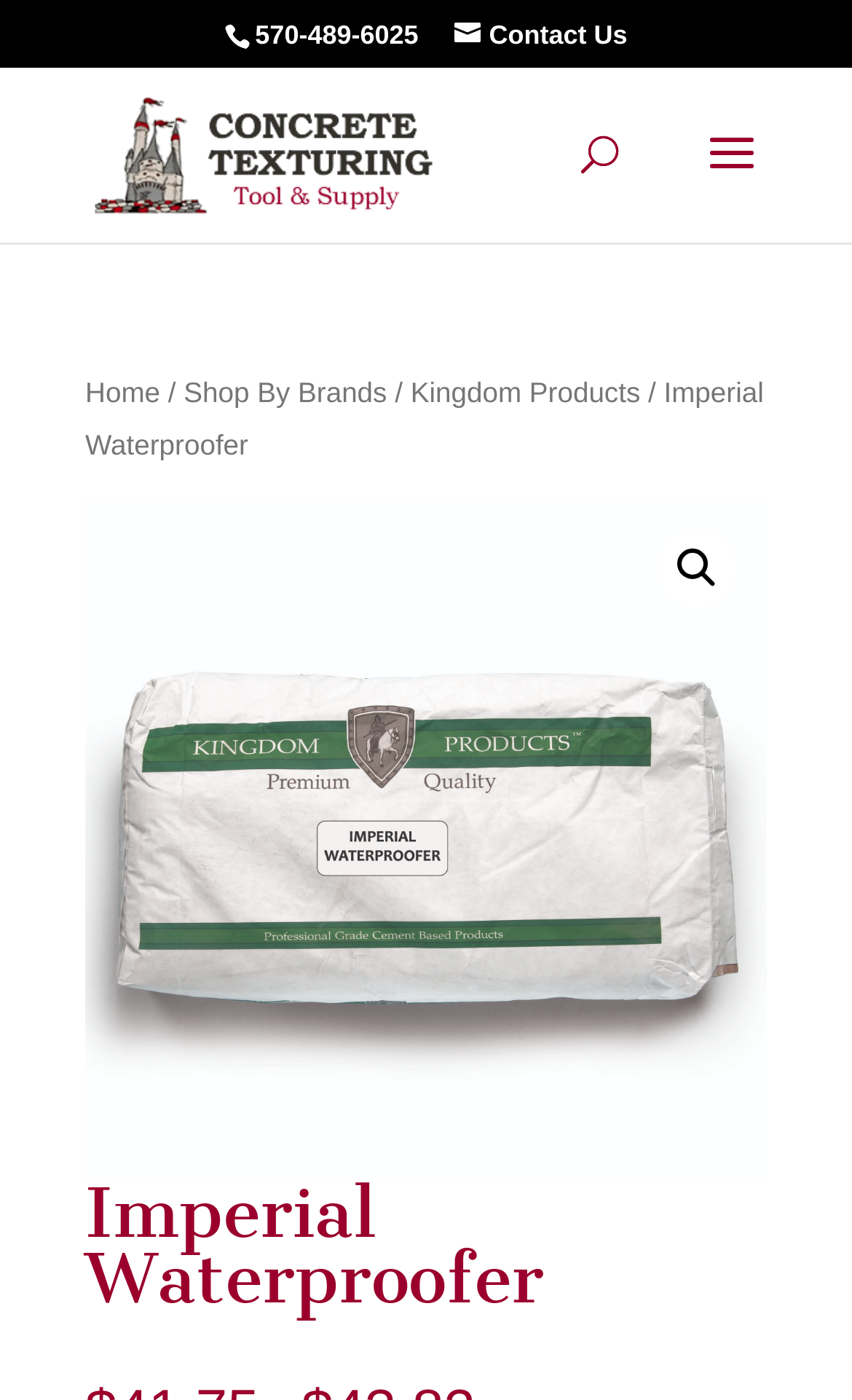What is the name of the product being featured?
Answer the question with as much detail as you can, using the image as a reference.

I found the heading element with the text 'Imperial Waterproofer' at coordinates [0.1, 0.844, 0.9, 0.959], which suggests that it is the name of the product being featured on the webpage.